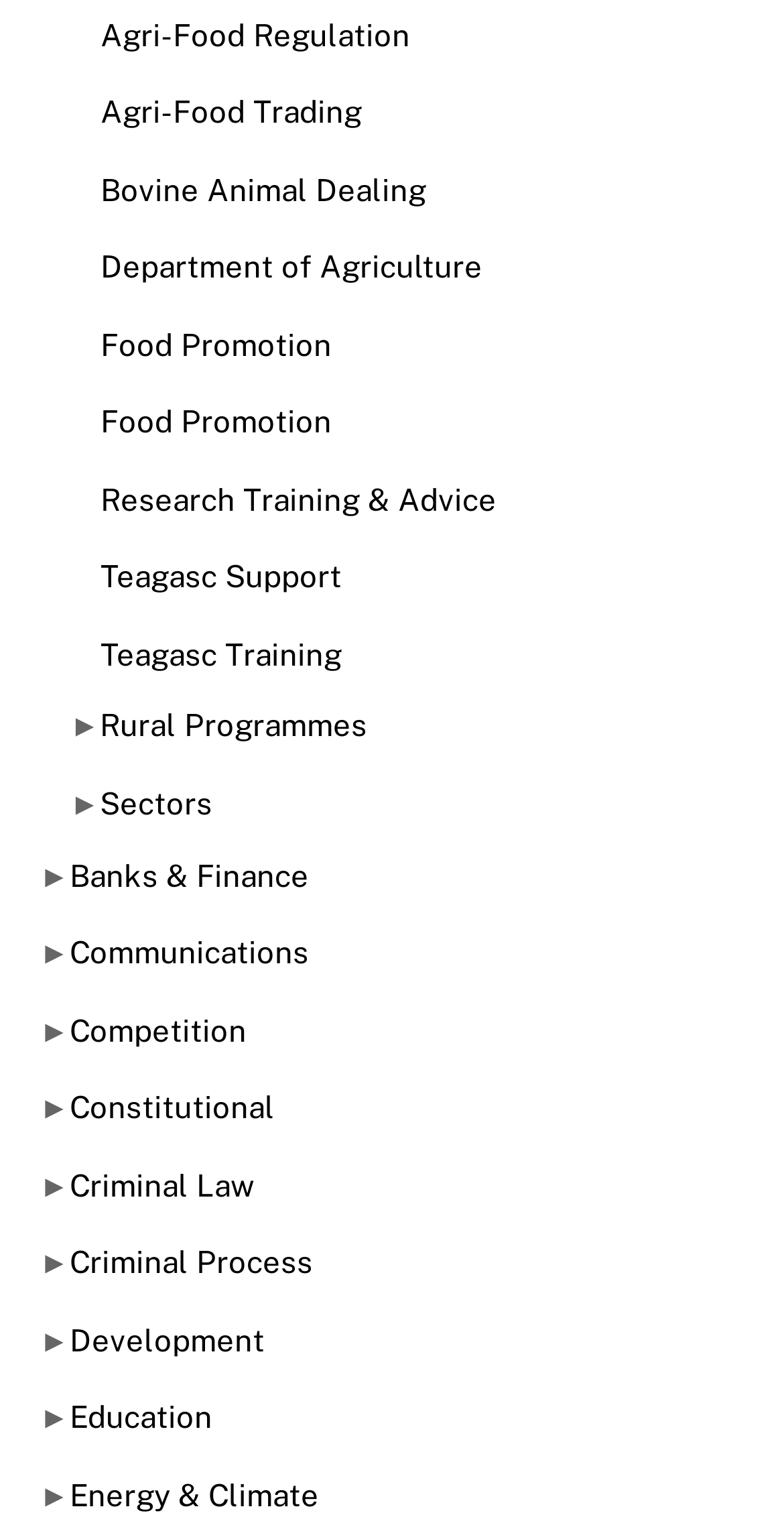Provide your answer in a single word or phrase: 
How many '►' symbols are there on the webpage?

4